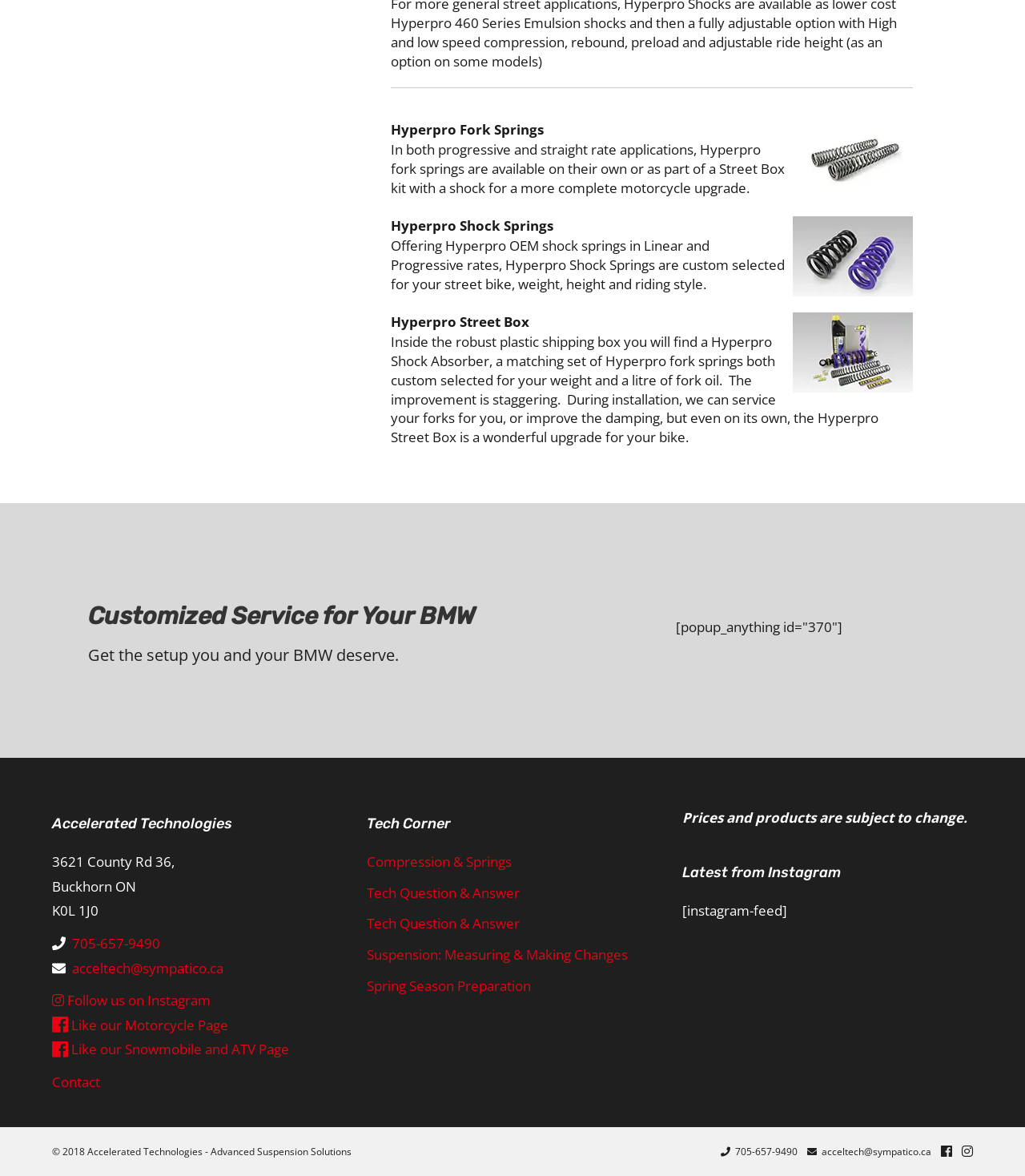Please provide a one-word or short phrase answer to the question:
What is the topic of the 'Tech Corner' section?

Suspension and motorcycle tech